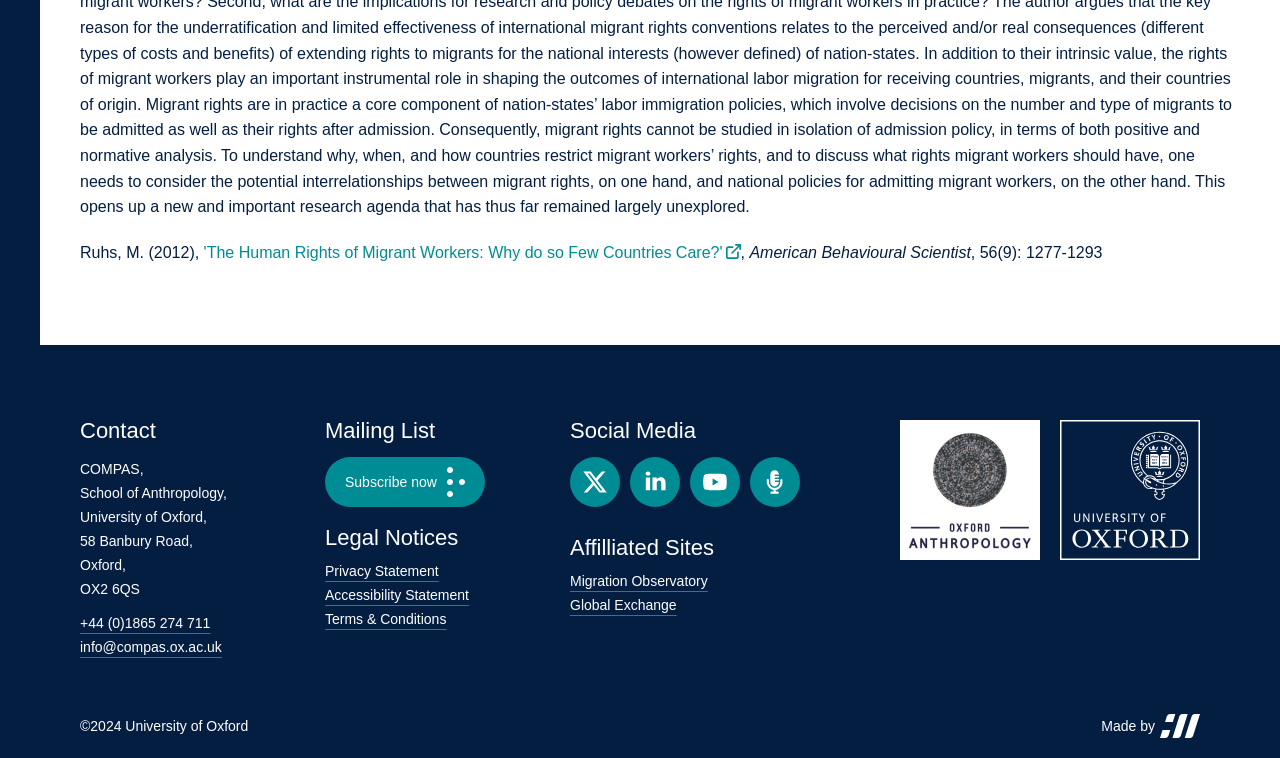Please find the bounding box for the following UI element description. Provide the coordinates in (top-left x, top-left y, bottom-right x, bottom-right y) format, with values between 0 and 1: info@compas.ox.ac.uk

[0.062, 0.843, 0.173, 0.865]